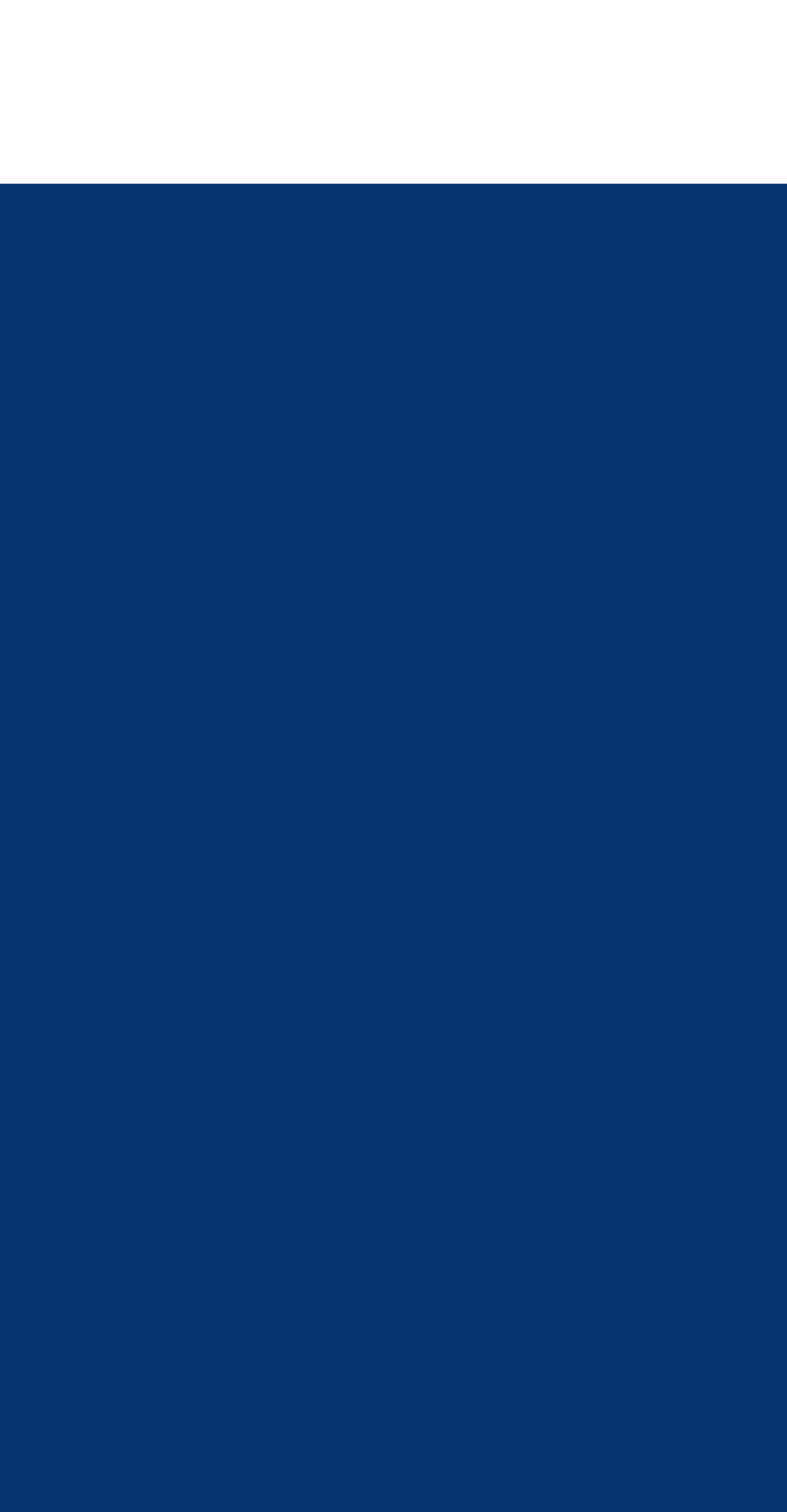Return the bounding box coordinates of the UI element that corresponds to this description: "Human Rights". The coordinates must be given as four float numbers in the range of 0 and 1, [left, top, right, bottom].

[0.382, 0.602, 0.618, 0.633]